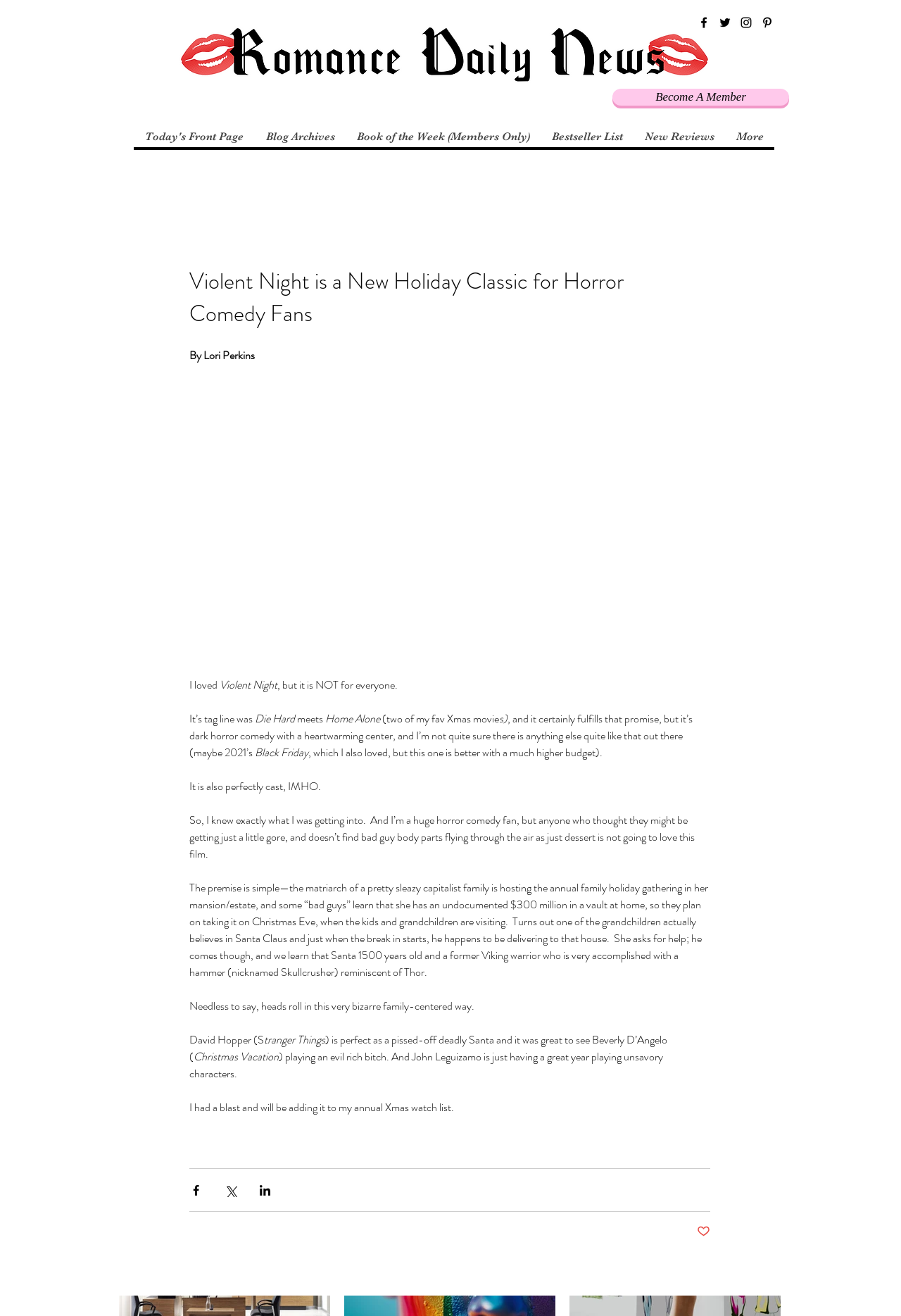Elaborate on the information and visuals displayed on the webpage.

This webpage is an article about the movie "Violent Night" with a focus on horror comedy fans. At the top, there is a rectangular logo on the left and a button on the right. Below the logo, there is a social bar with links to Facebook, Twitter, Instagram, and Pinterest. 

To the right of the social bar, there is a link to "Become A Member" and a navigation menu with links to "Today's Front Page", "Blog Archives", "Book of the Week (Members Only)", "Bestseller List", and "New Reviews". 

The main article is titled "Violent Night is a New Holiday Classic for Horror Comedy Fans" and is written by Lori Perkins. The article discusses the movie's plot, which involves a family's holiday gathering being disrupted by thieves, and how Santa Claus intervenes to help. The author praises the movie's dark horror comedy and heartwarming center, and notes that it is perfectly cast. 

The article is divided into several paragraphs, with the author sharing their thoughts on the movie's premise, characters, and themes. There are also mentions of other movies, such as "Die Hard" and "Home Alone", and how "Violent Night" compares to them. 

At the bottom of the article, there are buttons to share the post via Facebook, Twitter, and LinkedIn. There is also a button to mark the post as liked.